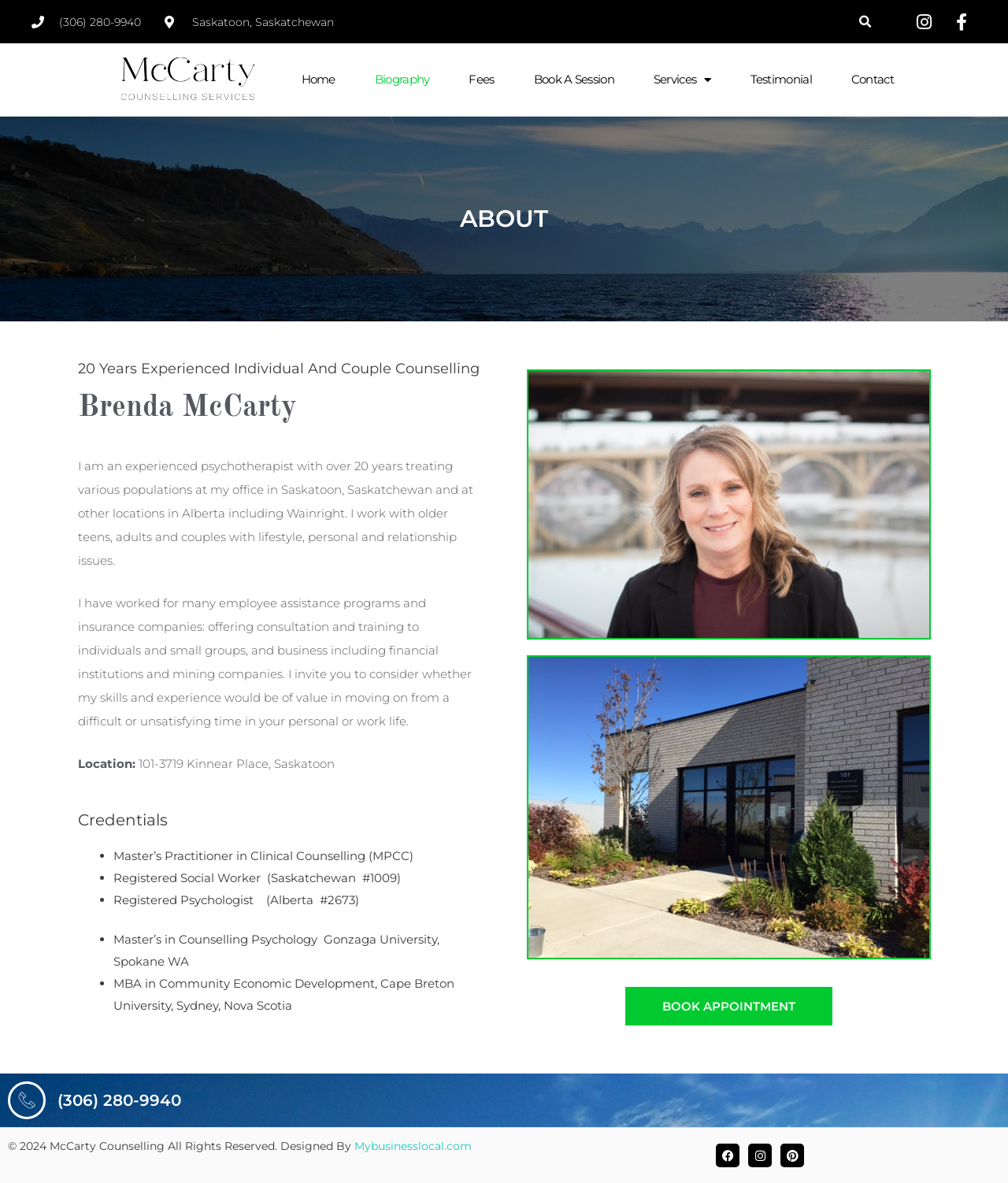Pinpoint the bounding box coordinates of the area that must be clicked to complete this instruction: "Call the office".

[0.031, 0.01, 0.14, 0.027]